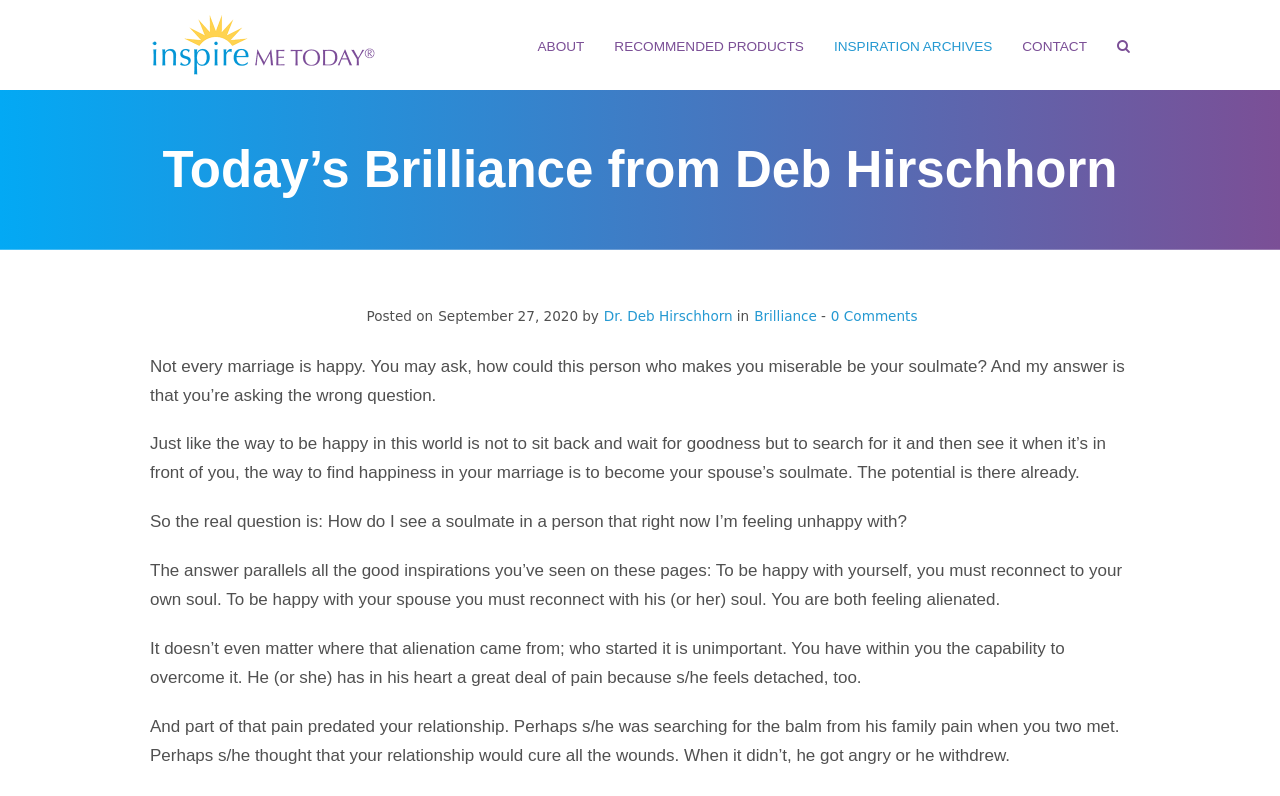Please determine the main heading text of this webpage.

Today’s Brilliance from Deb Hirschhorn